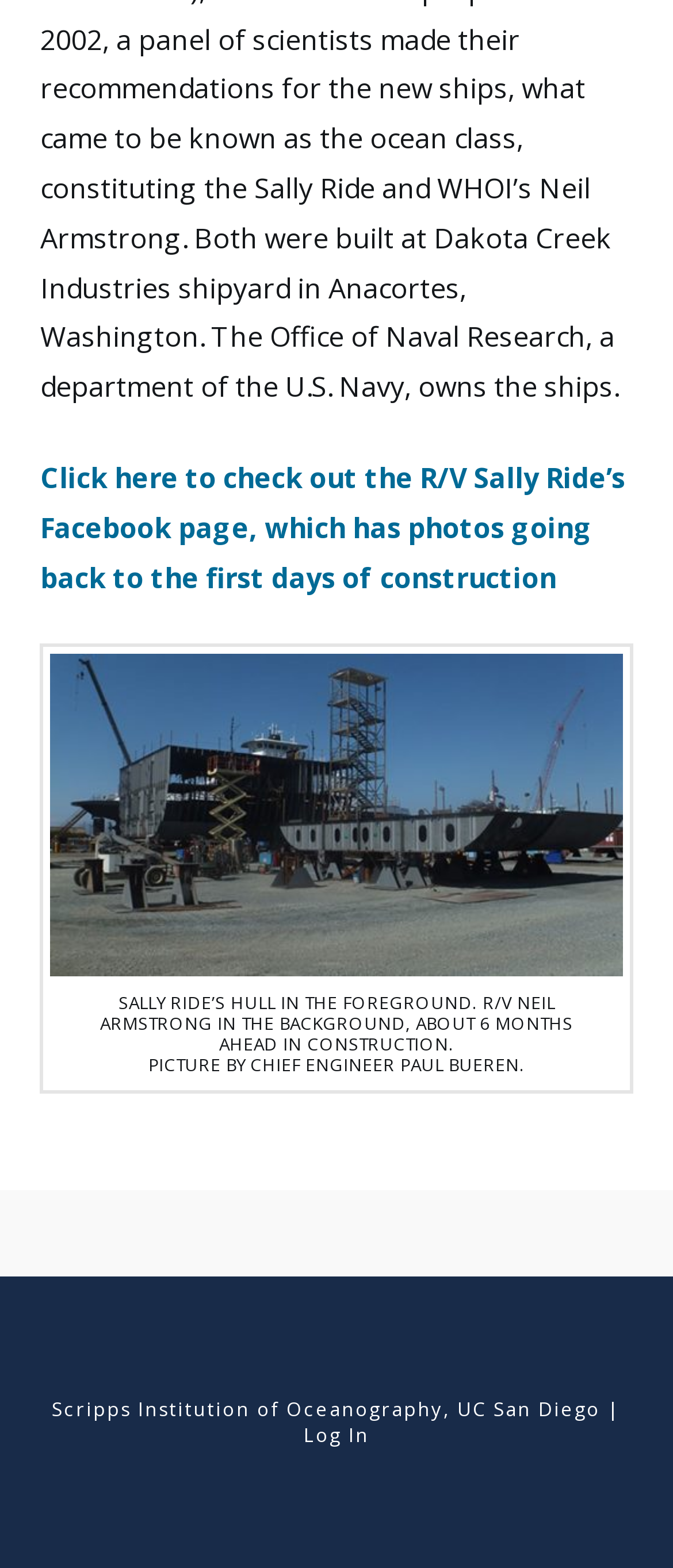Provide a single word or phrase to answer the given question: 
What is the institution affiliated with the website?

Scripps Institution of Oceanography